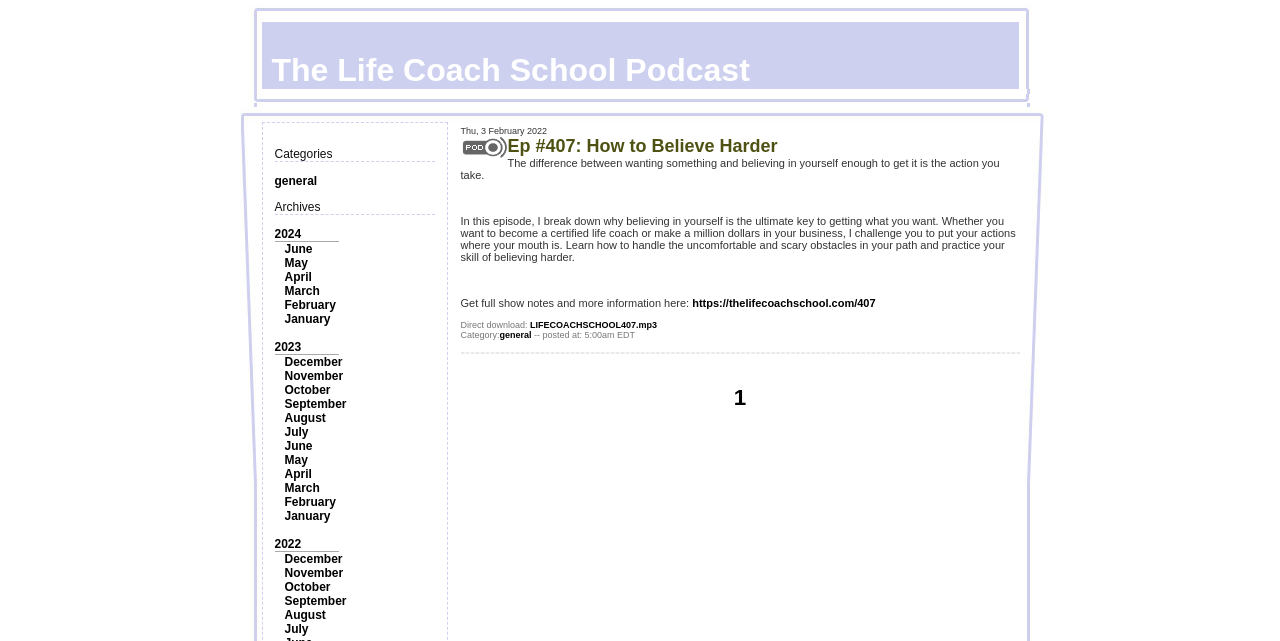Please give the bounding box coordinates of the area that should be clicked to fulfill the following instruction: "Listen to the 'Ep #407: How to Believe Harder' podcast". The coordinates should be in the format of four float numbers from 0 to 1, i.e., [left, top, right, bottom].

[0.396, 0.212, 0.608, 0.243]